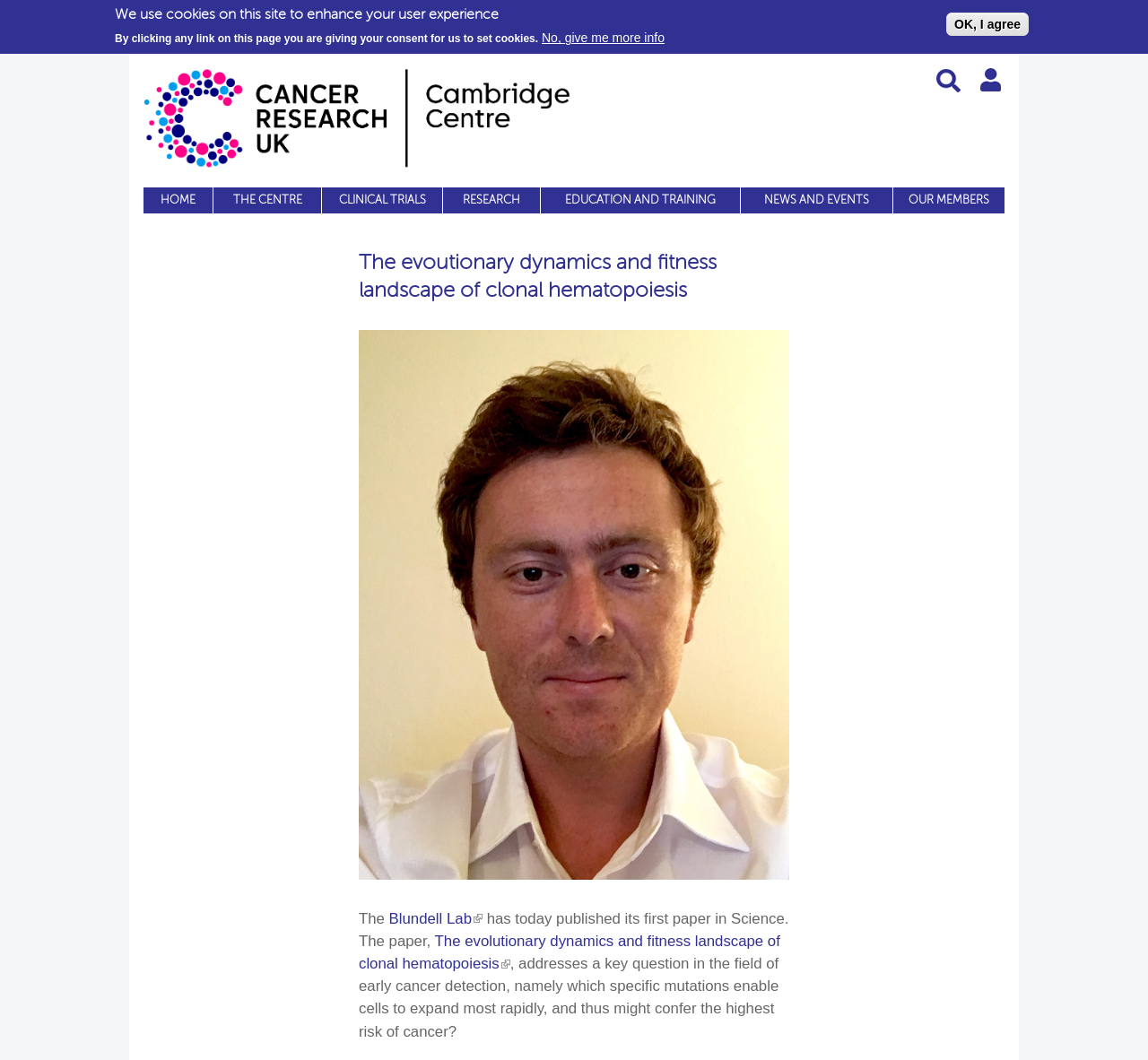Locate the bounding box coordinates of the area where you should click to accomplish the instruction: "Search for something".

[0.802, 0.064, 0.851, 0.092]